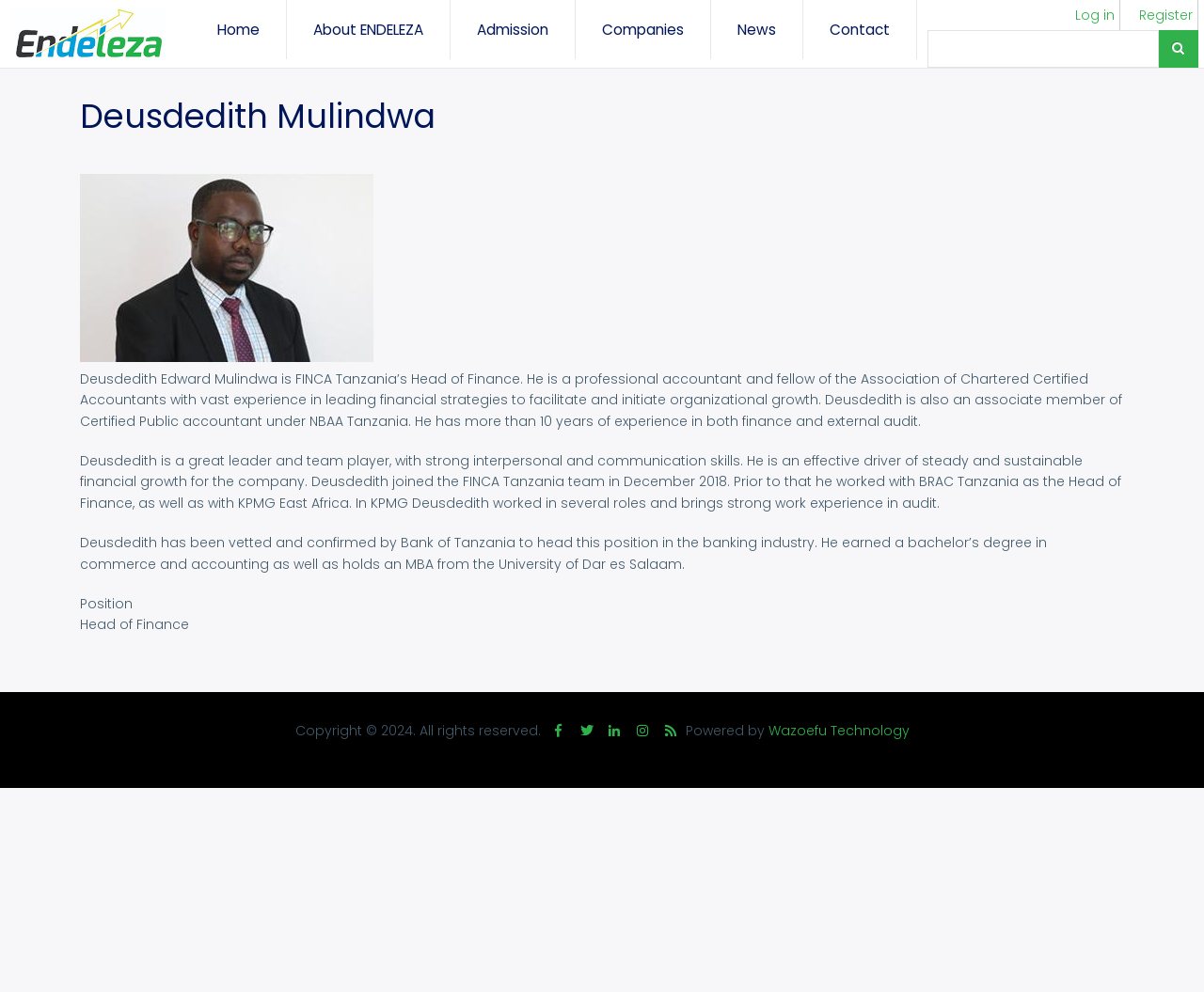Please examine the image and provide a detailed answer to the question: What is the name of the company Deusdedith works for?

The webpage mentions that Deusdedith is the Head of Finance at FINCA Tanzania, which indicates that he works for this company.